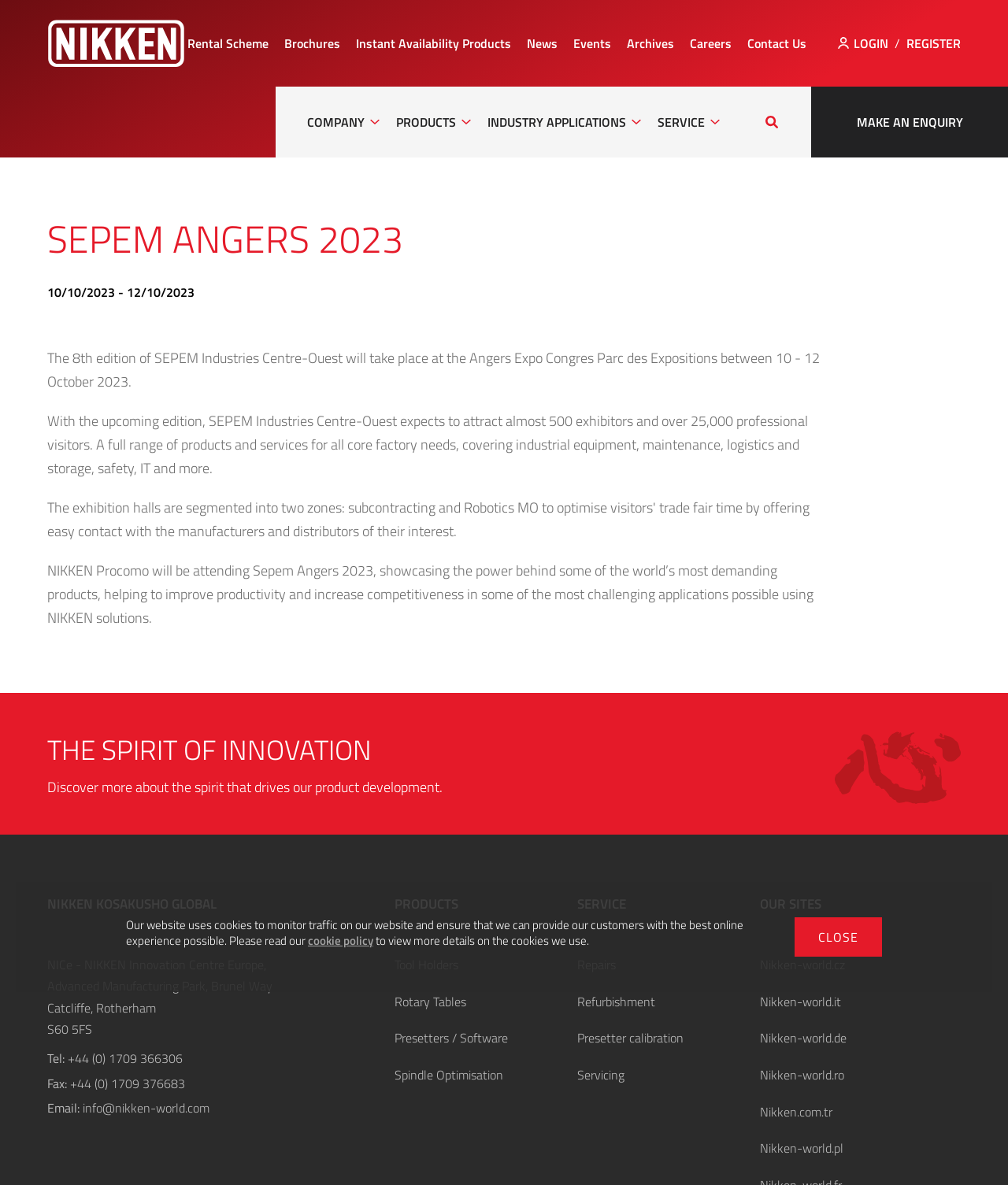For the following element description, predict the bounding box coordinates in the format (top-left x, top-left y, bottom-right x, bottom-right y). All values should be floating point numbers between 0 and 1. Description: Health & Fitness

None